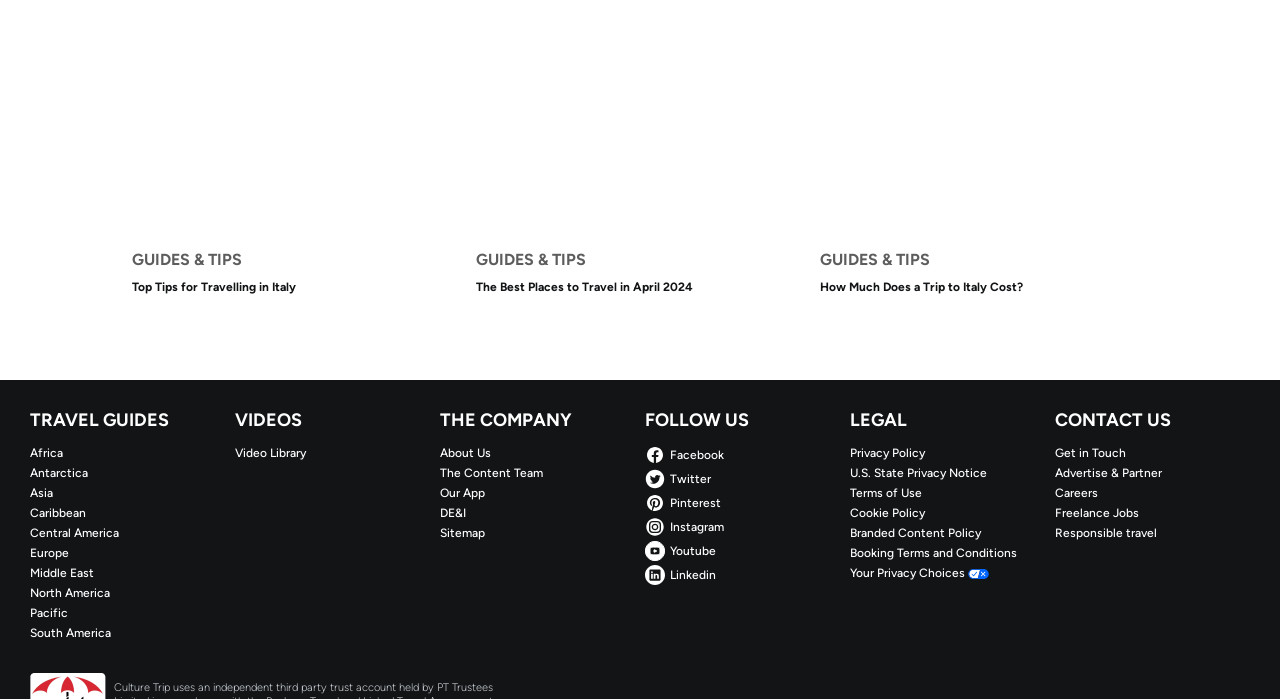Point out the bounding box coordinates of the section to click in order to follow this instruction: "Navigate to the 'About us' page".

None